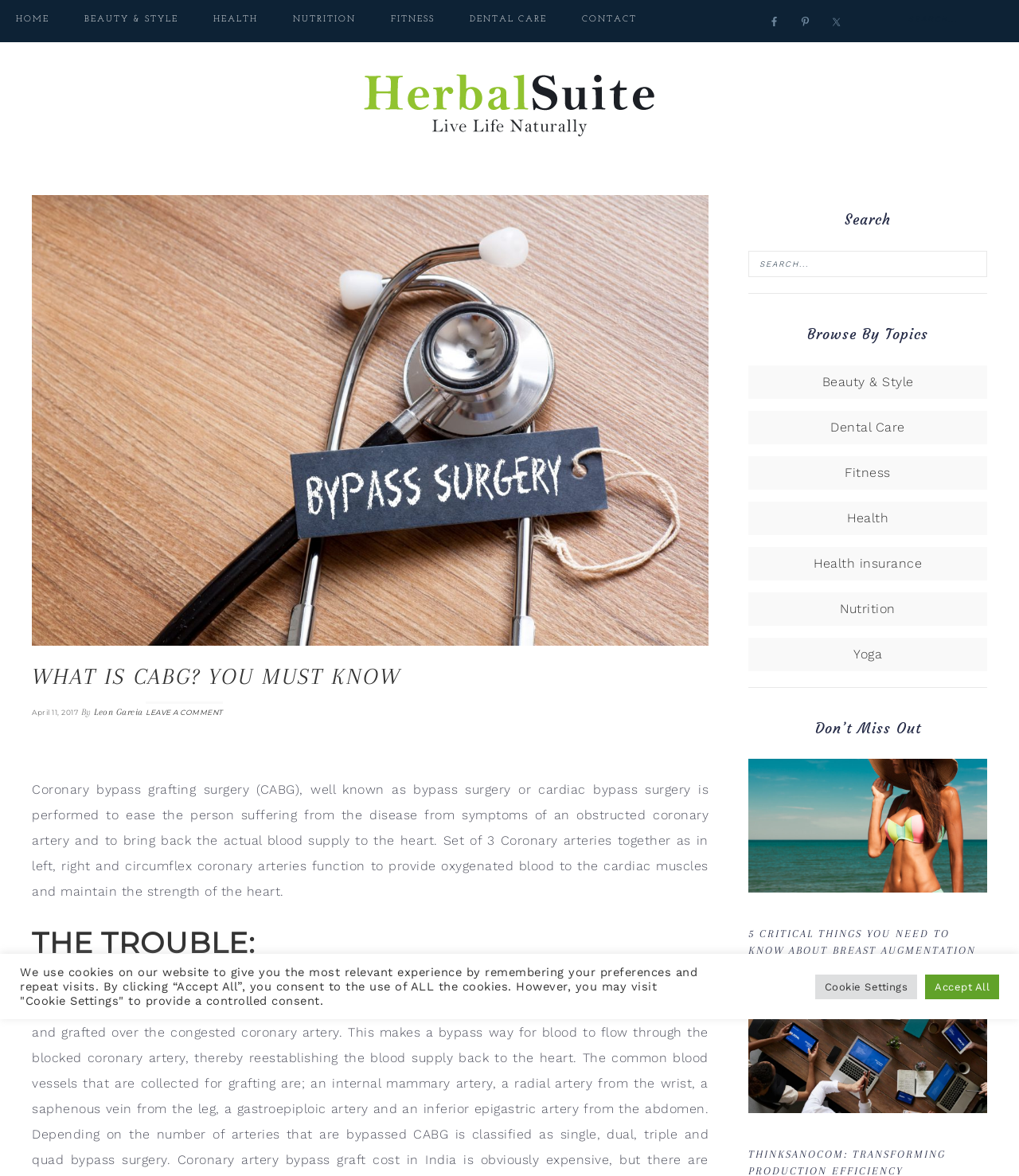What is the topic of the current article?
Using the image, give a concise answer in the form of a single word or short phrase.

CABG